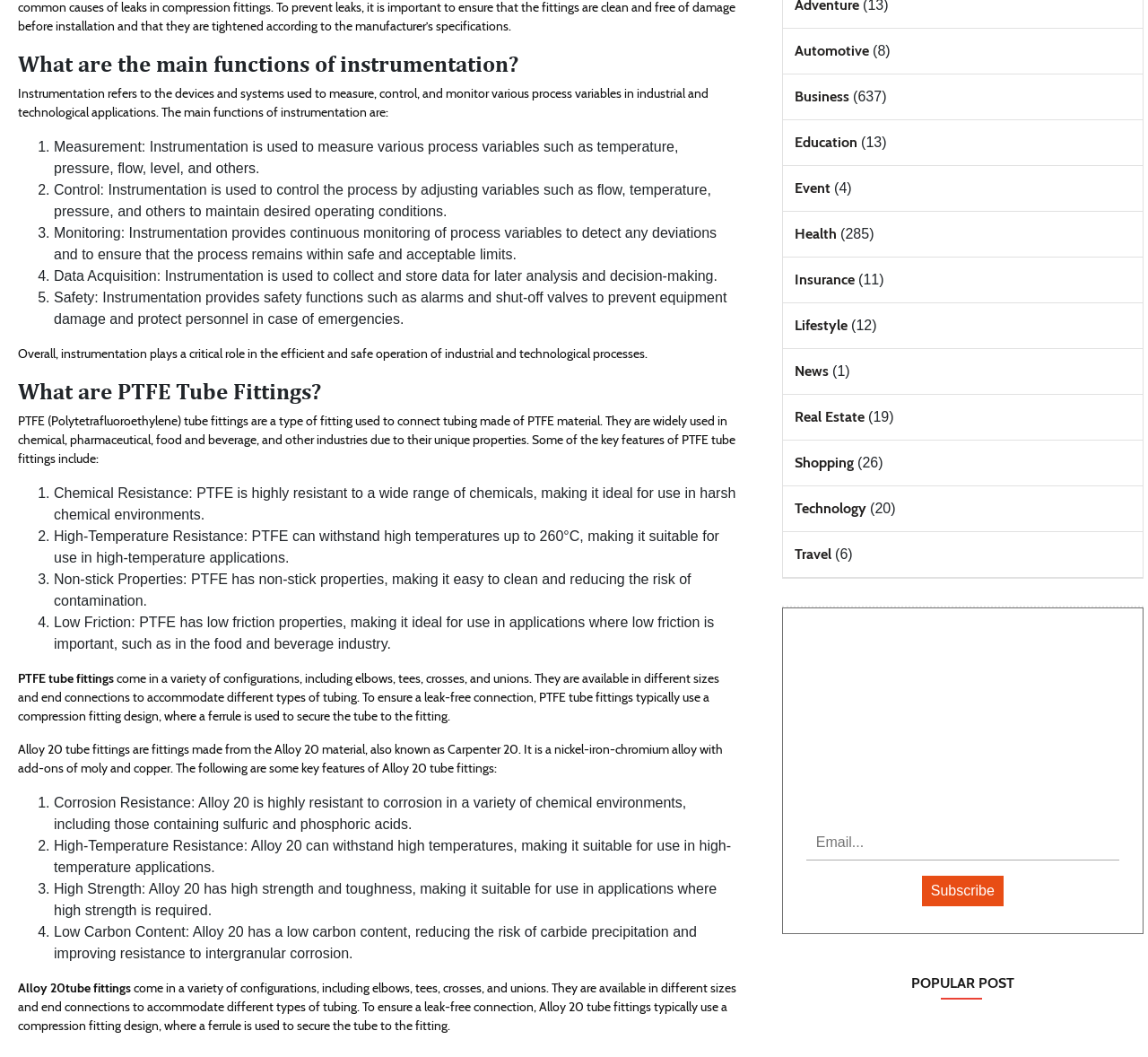Please identify the bounding box coordinates of the element I need to click to follow this instruction: "Enter text in the textbox".

[0.702, 0.745, 0.975, 0.814]